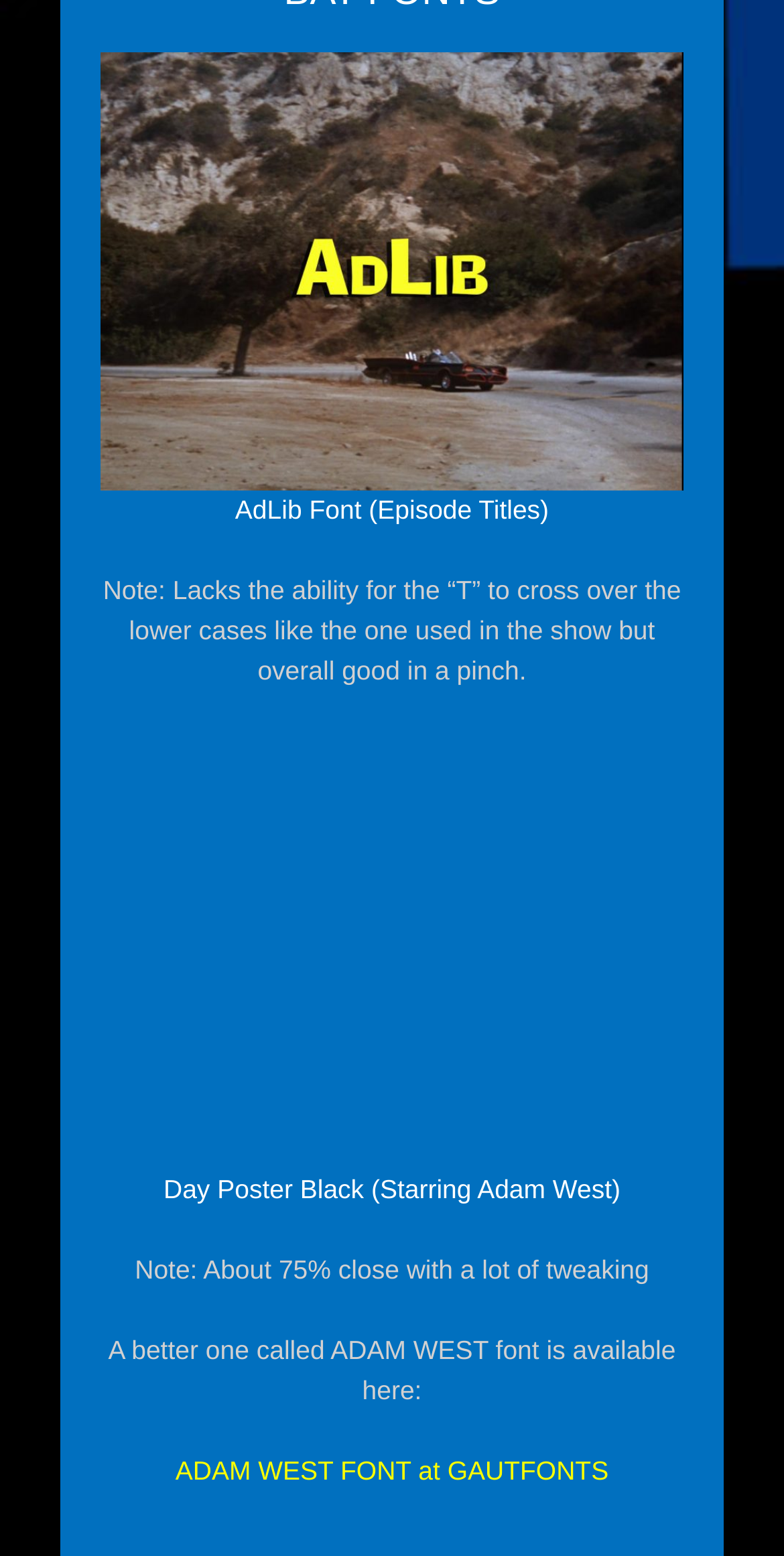Use a single word or phrase to answer the question:
What is the similarity of the Day Poster Black font to the original?

About 75% close